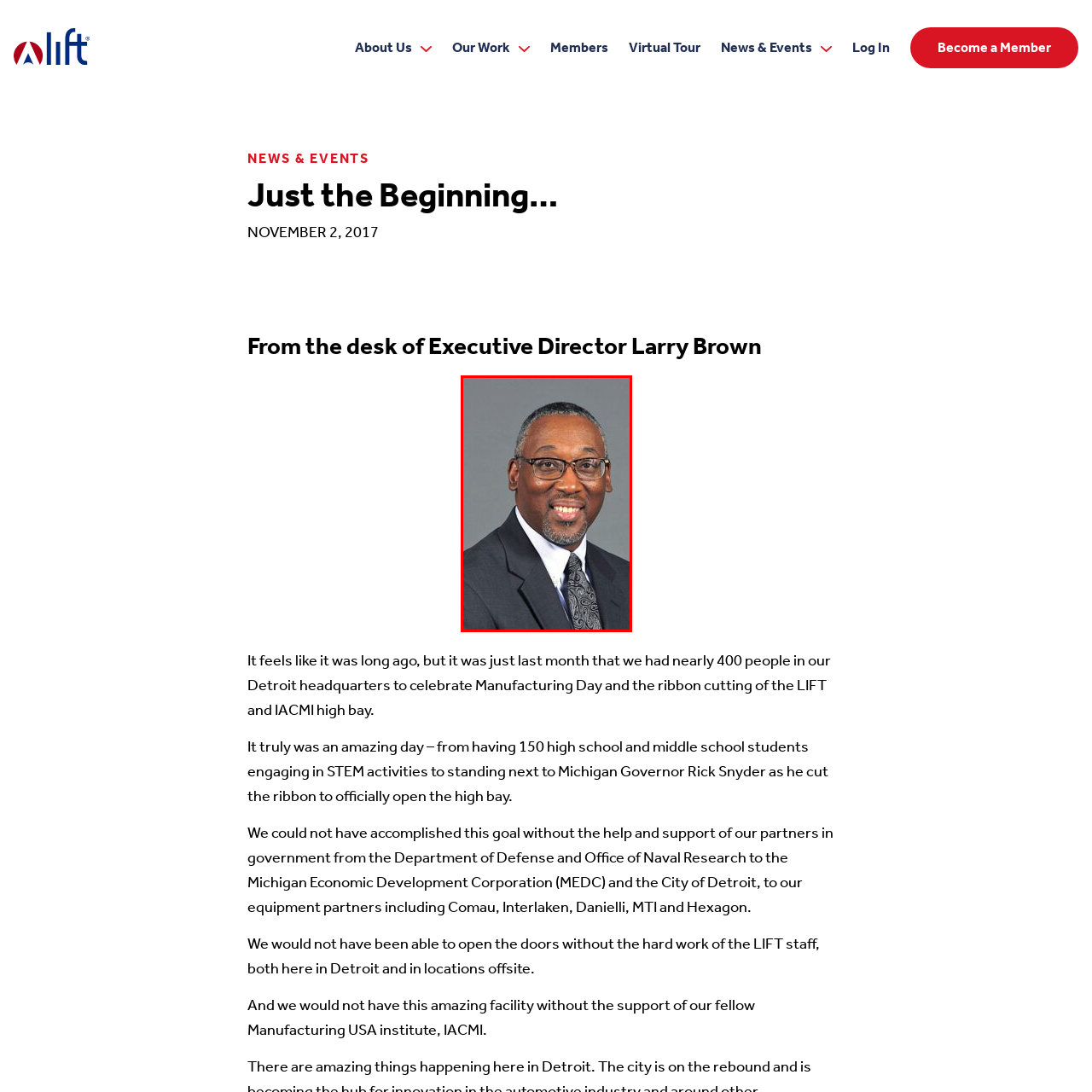Give an in-depth description of the image within the red border.

The image features a smiling man in a professional attire, wearing glasses. He has short hair with gray highlights and is dressed in a dark suit jacket over a white shirt, complemented by a patterned tie. The setting appears neutral and professional, suitable for a corporate or formal context. This image is associated with a message from Executive Director Larry Brown, who reflects on a memorable event at the LIFT headquarters, celebrating the Manufacturing Day and the opening of a new facility. The surrounding text highlights the collaborative effort of various partners and contributors that made the occasion significant.